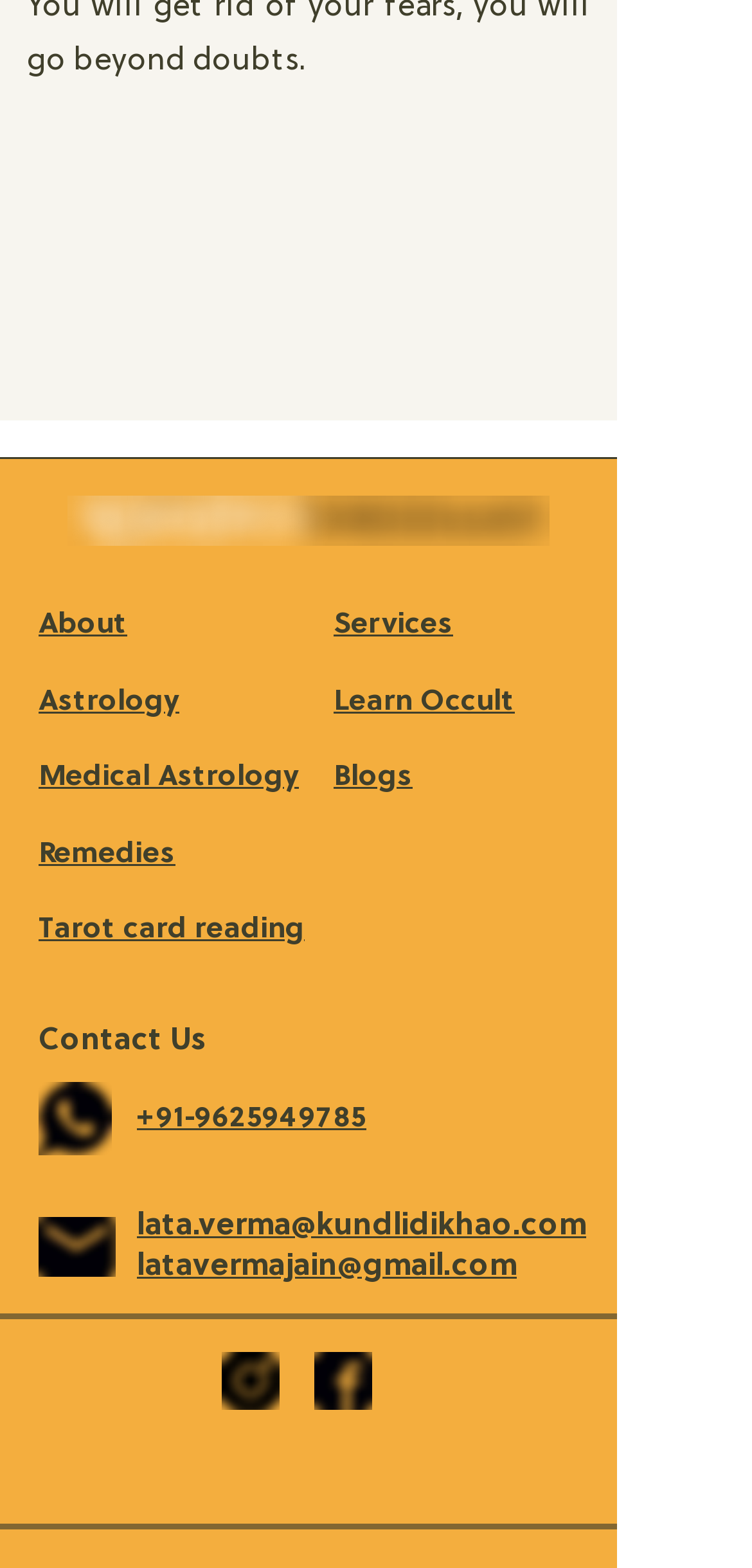Please find the bounding box coordinates of the element's region to be clicked to carry out this instruction: "View Tarot card reading".

[0.051, 0.579, 0.405, 0.603]